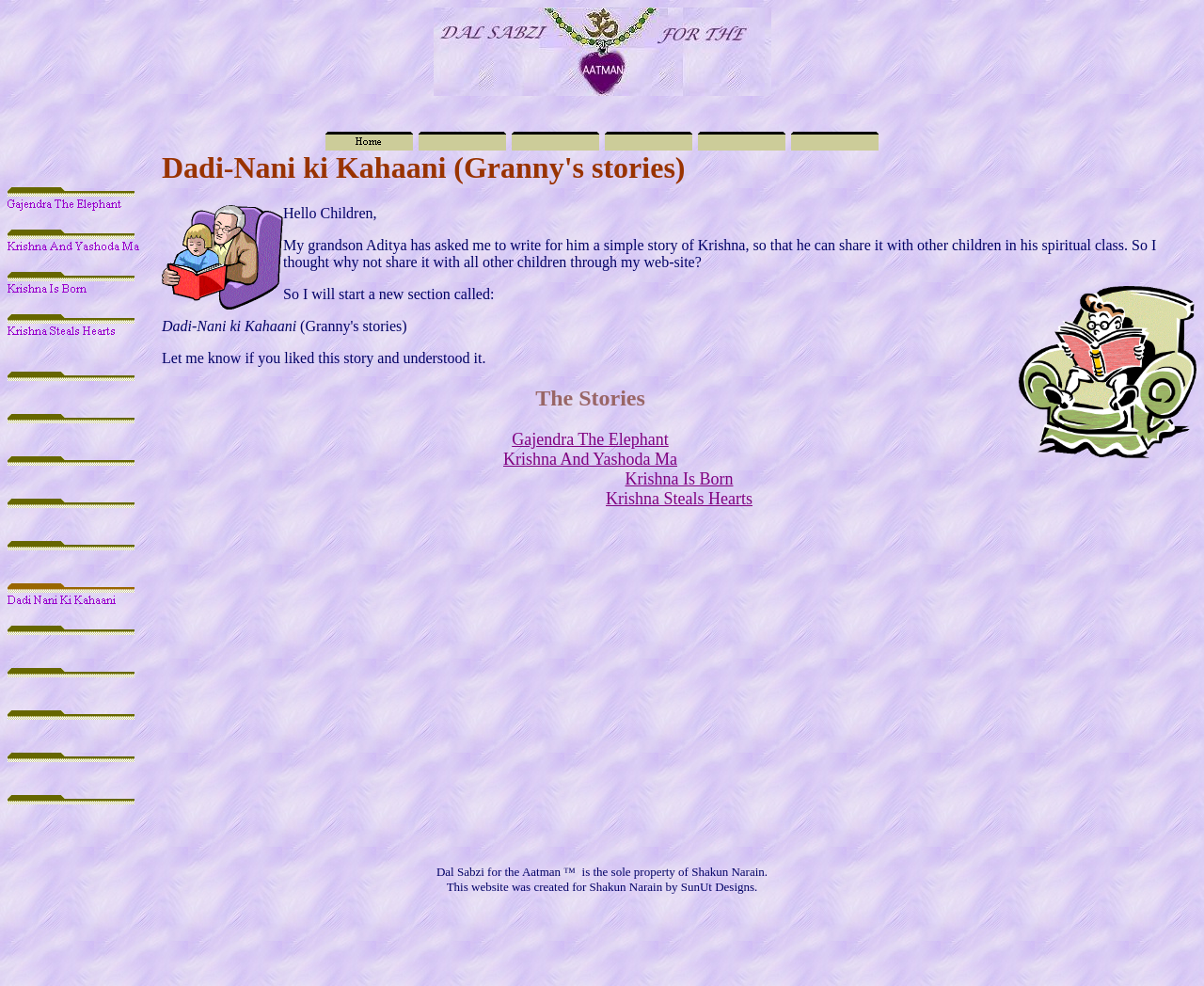What is the name of the section where stories are shared?
Please answer the question with a single word or phrase, referencing the image.

Dadi-Nani ki Kahaani